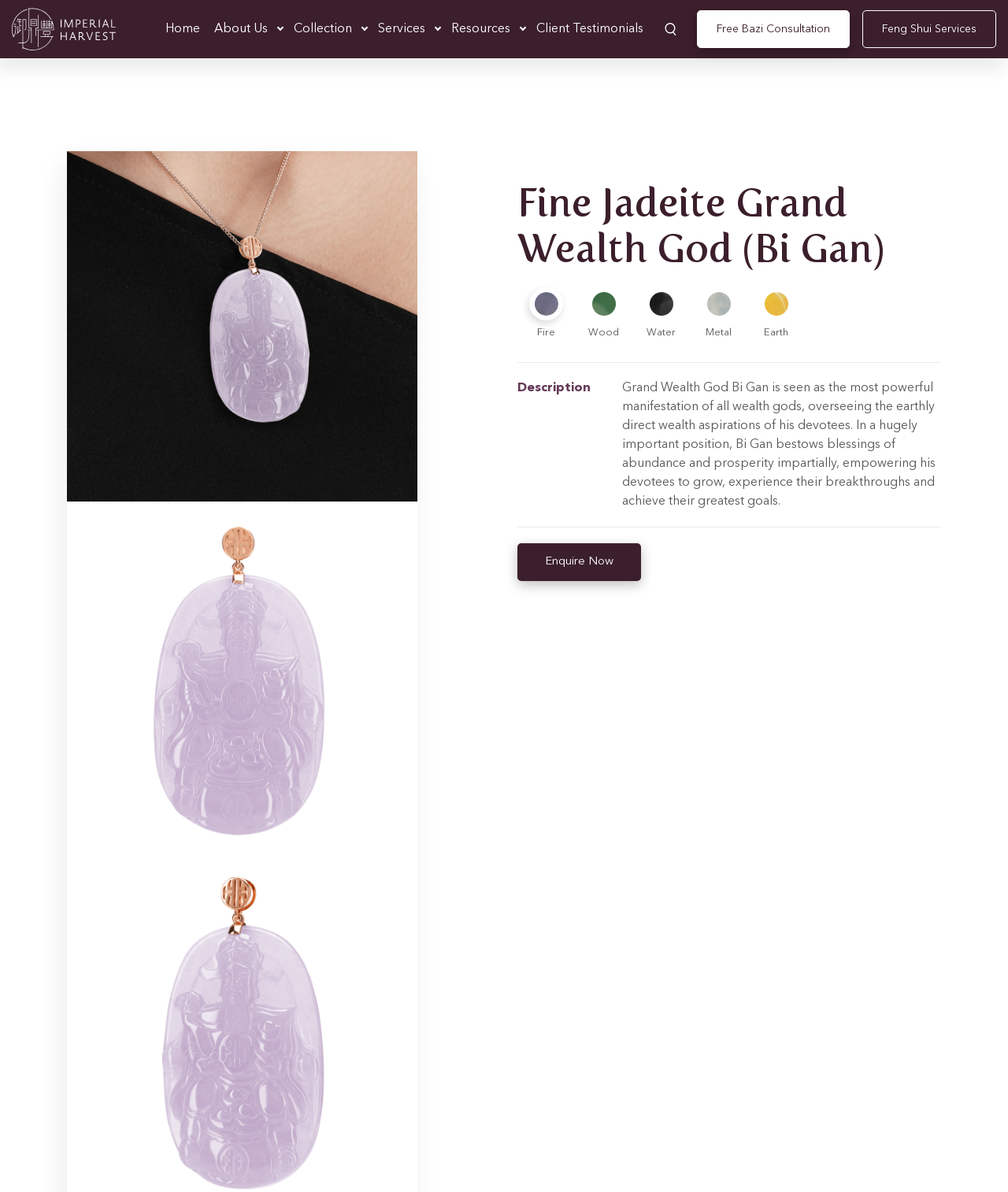Please provide the bounding box coordinates for the element that needs to be clicked to perform the instruction: "Select the Fire element". The coordinates must consist of four float numbers between 0 and 1, formatted as [left, top, right, bottom].

[0.525, 0.241, 0.559, 0.269]